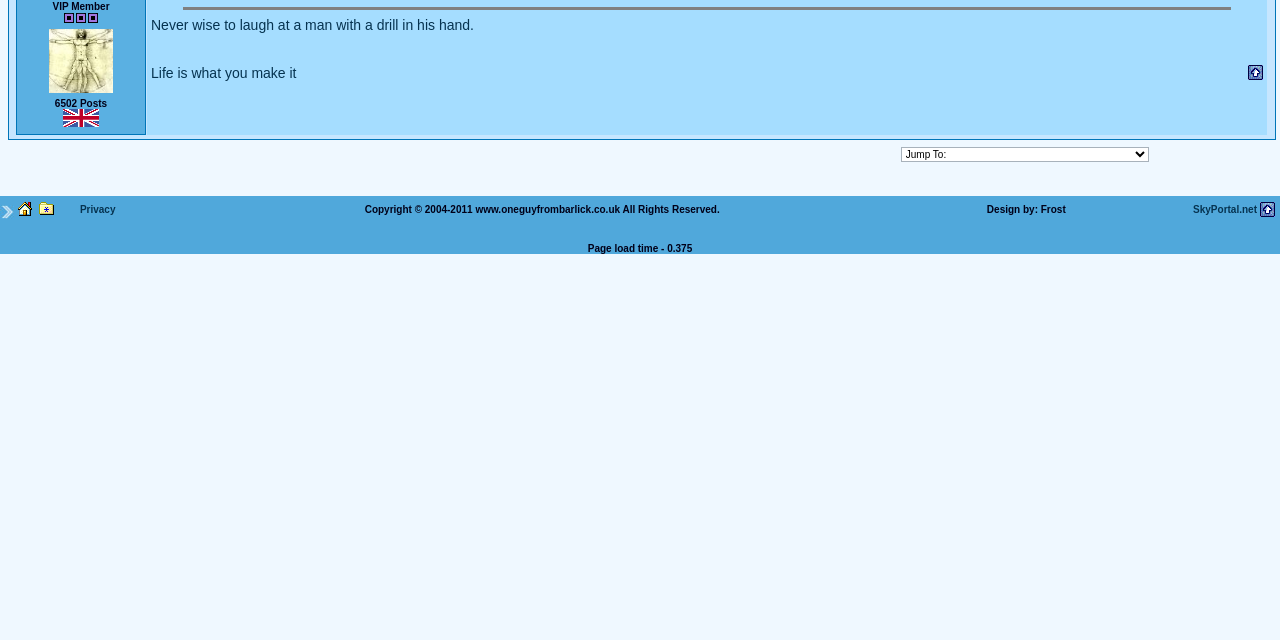Locate the bounding box of the UI element based on this description: "SkyPortal.net". Provide four float numbers between 0 and 1 as [left, top, right, bottom].

[0.932, 0.318, 0.982, 0.335]